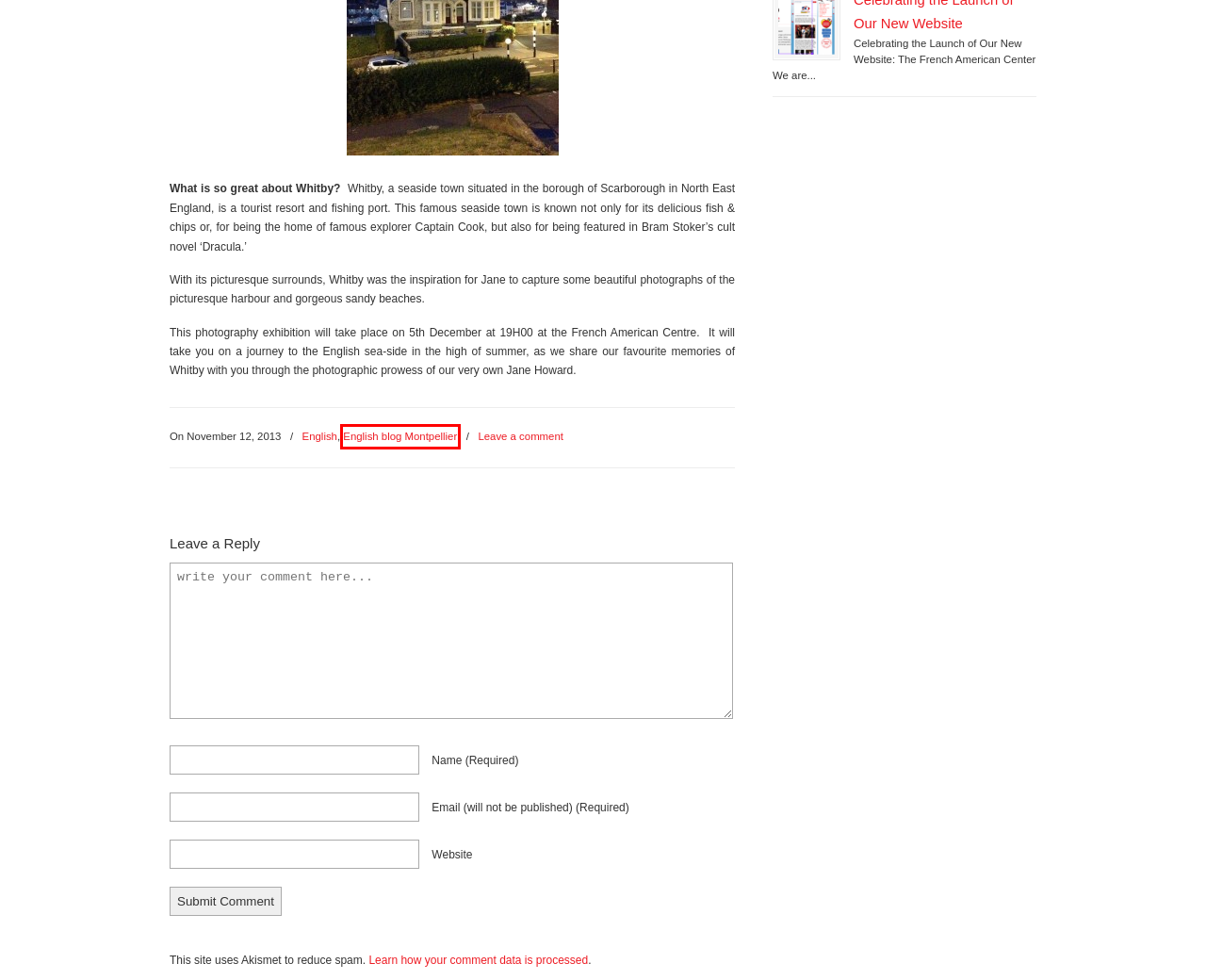You are provided with a screenshot of a webpage highlighting a UI element with a red bounding box. Choose the most suitable webpage description that matches the new page after clicking the element in the bounding box. Here are the candidates:
A. English blog Montpellier | French American Center English Blog
B. Contact | French American Center English Blog
C. Forum | French American Center Blog
D. French Level Test | French American Center English Blog
E. English | French American Center English Blog
F. About the French American Center | French American Center English Blog
G. Privacy Policy – Akismet
H. The official English blog of the French American Center

A